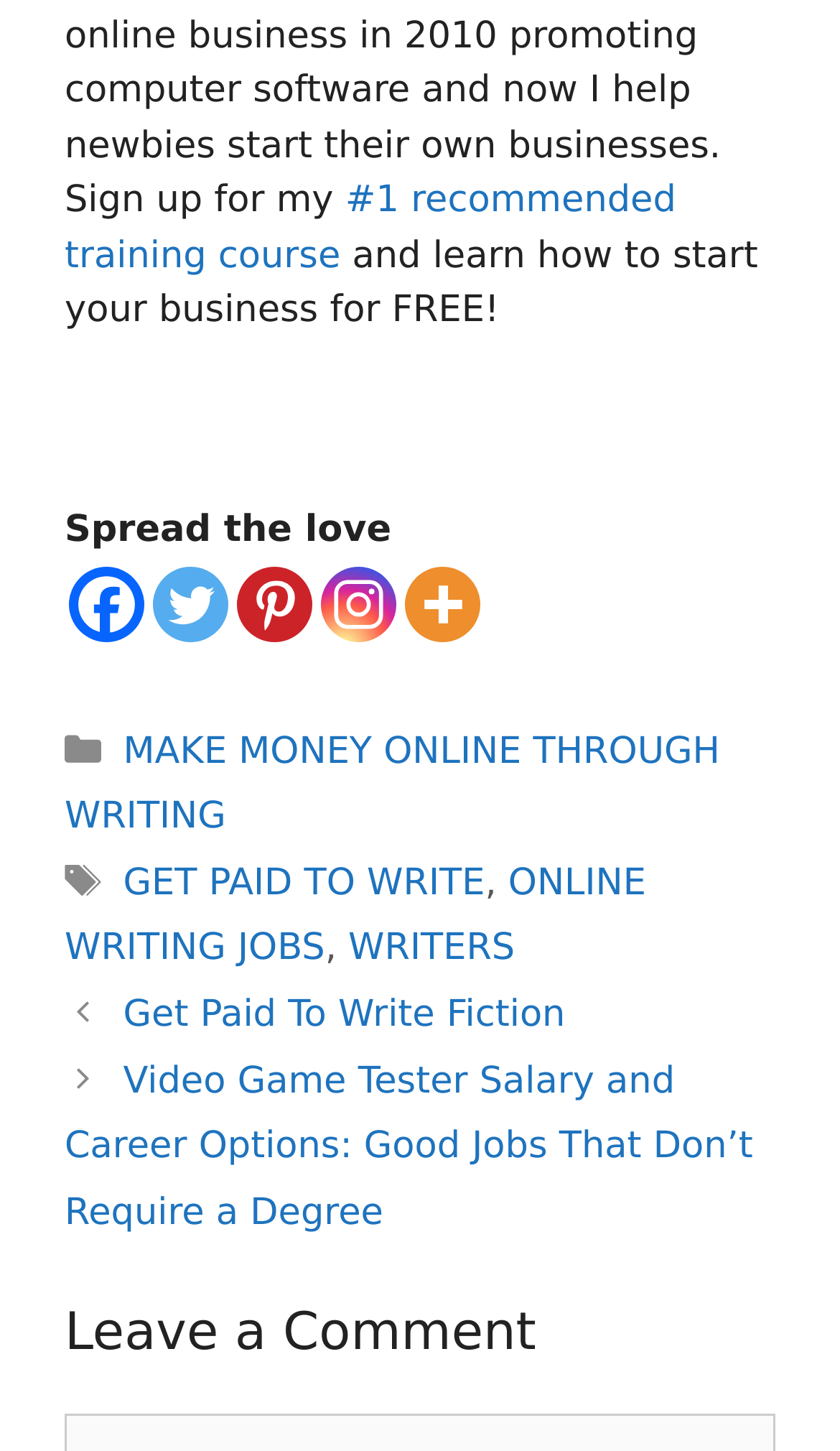Determine the bounding box coordinates of the UI element described by: "title="More"".

[0.482, 0.37, 0.572, 0.422]